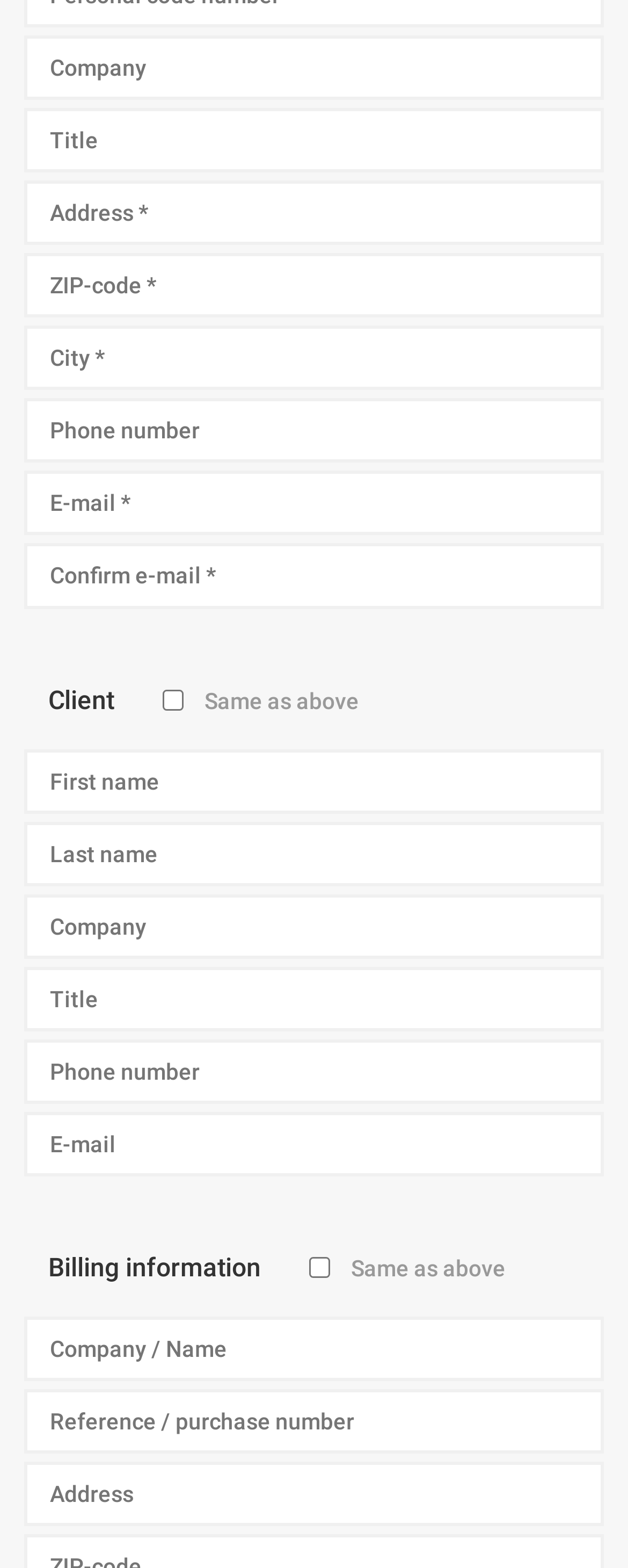Indicate the bounding box coordinates of the clickable region to achieve the following instruction: "Input ZIP-code."

[0.038, 0.161, 0.962, 0.203]